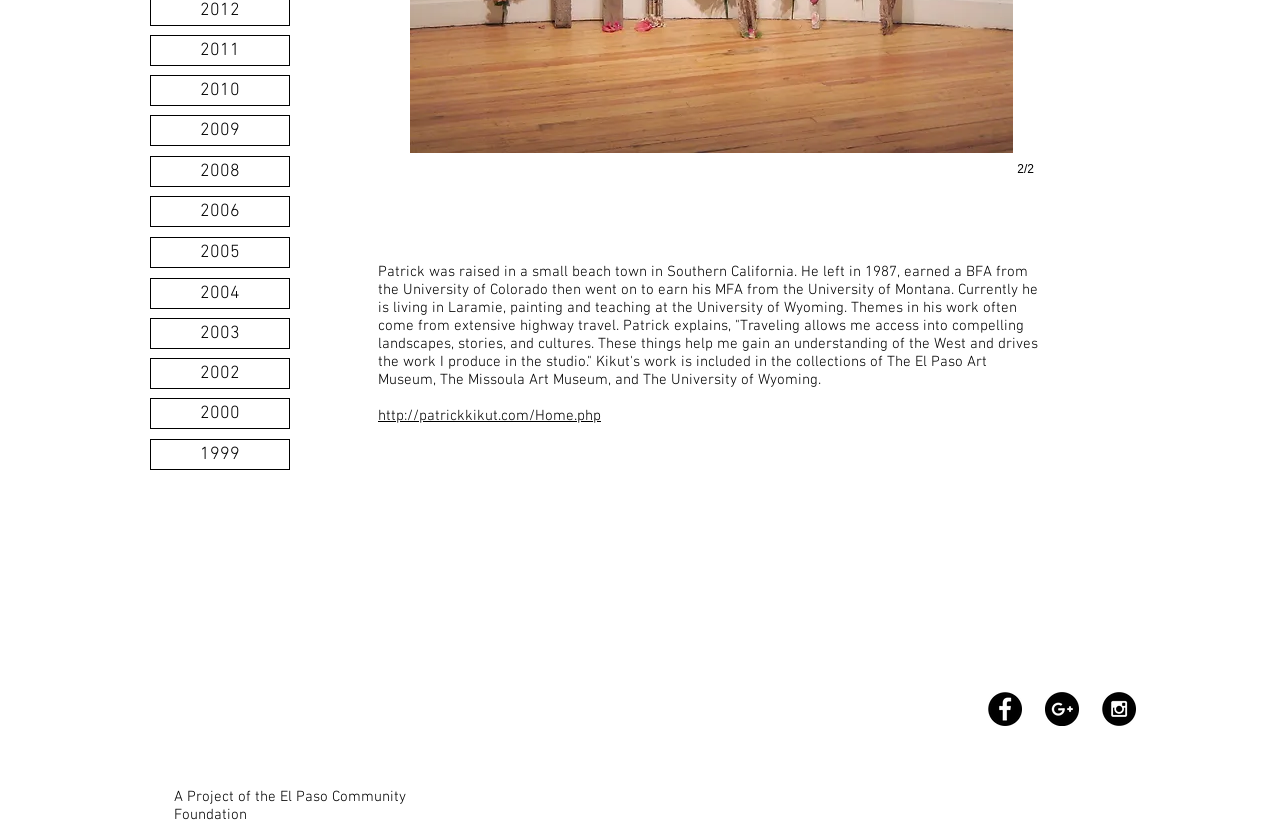Determine the bounding box of the UI component based on this description: "http://patrickkikut.com/Home.php". The bounding box coordinates should be four float values between 0 and 1, i.e., [left, top, right, bottom].

[0.295, 0.491, 0.47, 0.513]